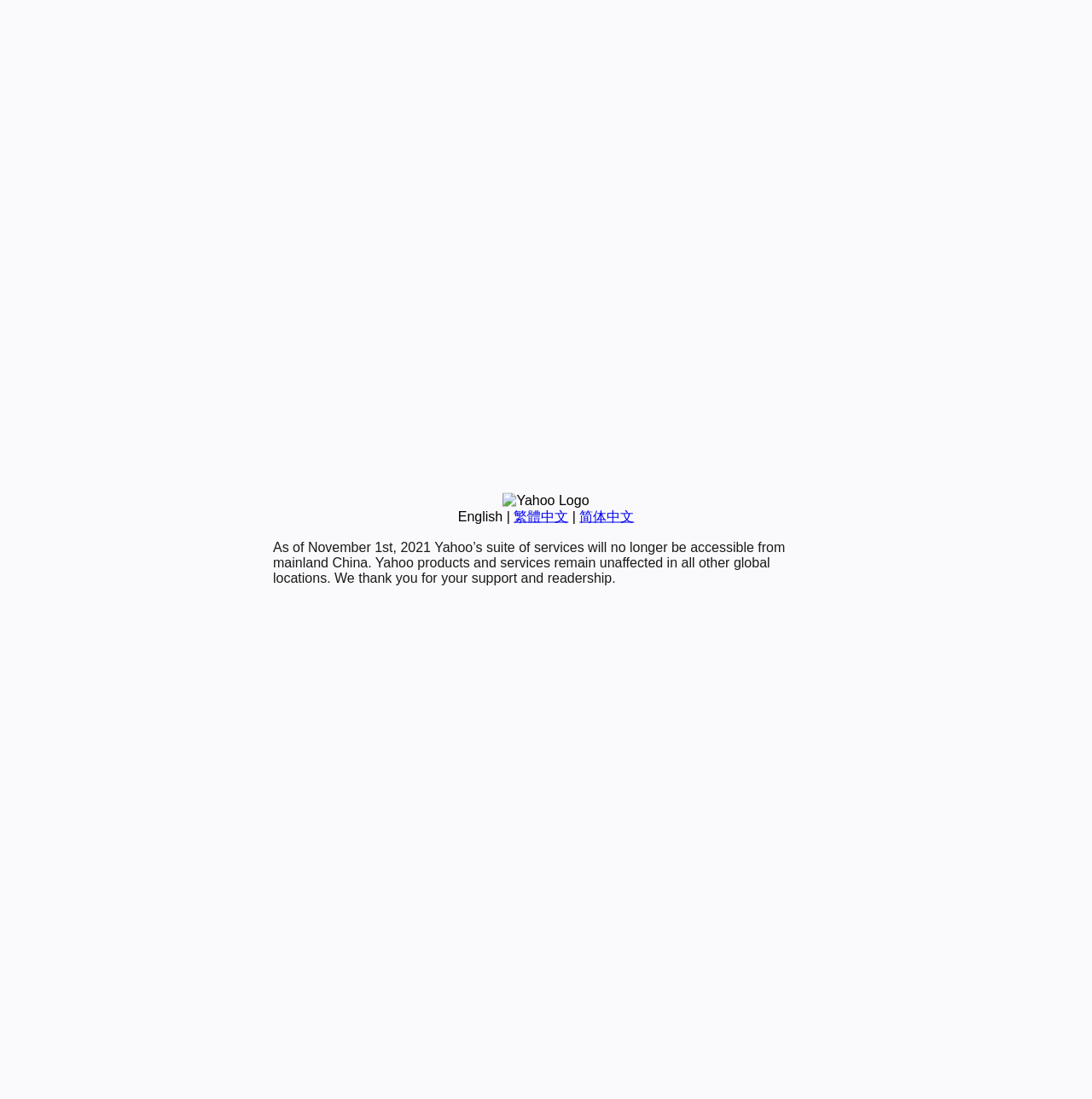Given the webpage screenshot and the description, determine the bounding box coordinates (top-left x, top-left y, bottom-right x, bottom-right y) that define the location of the UI element matching this description: Extension and Outreach

None